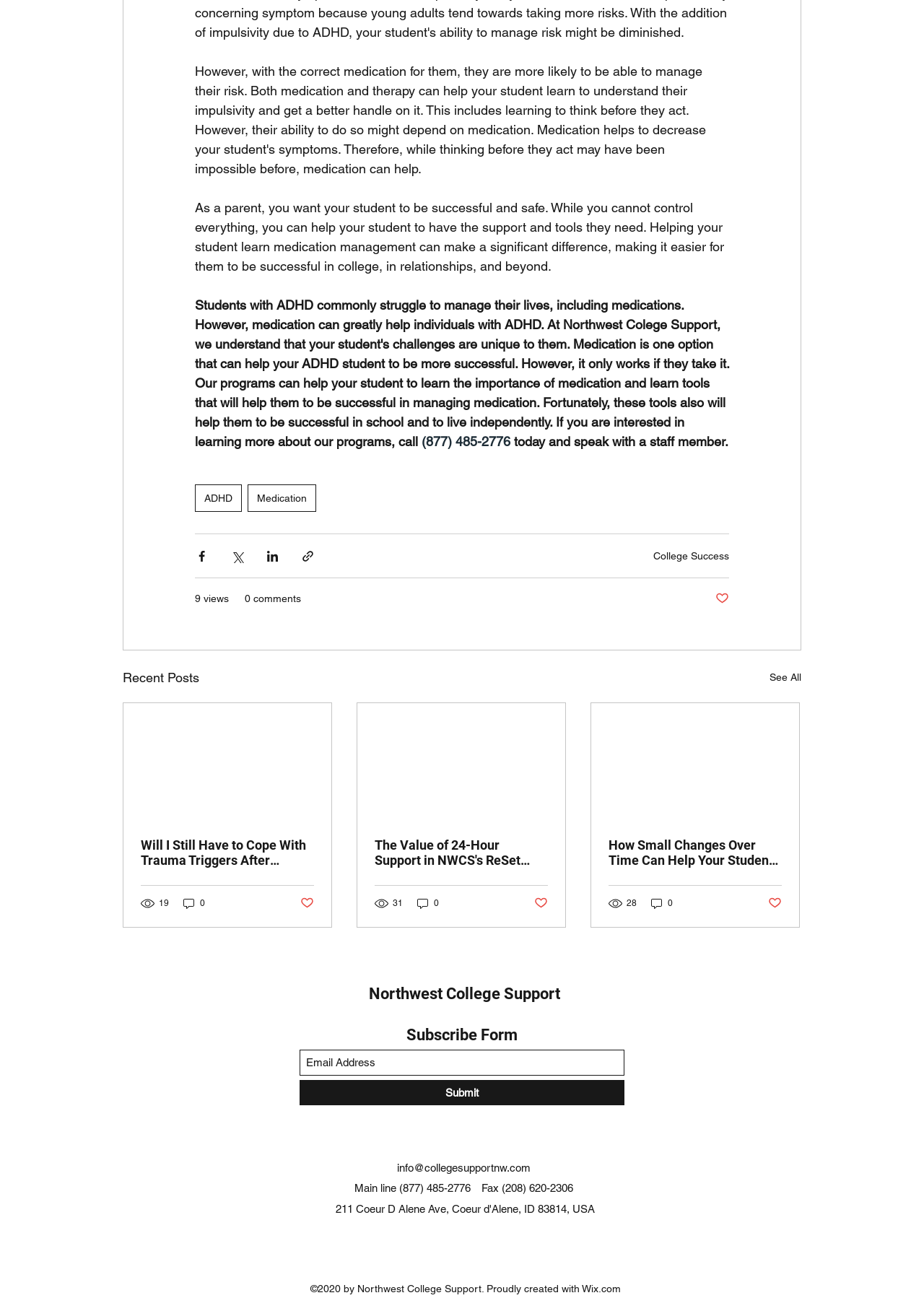Bounding box coordinates are specified in the format (top-left x, top-left y, bottom-right x, bottom-right y). All values are floating point numbers bounded between 0 and 1. Please provide the bounding box coordinate of the region this sentence describes: (877) 485-2776

[0.456, 0.334, 0.552, 0.346]